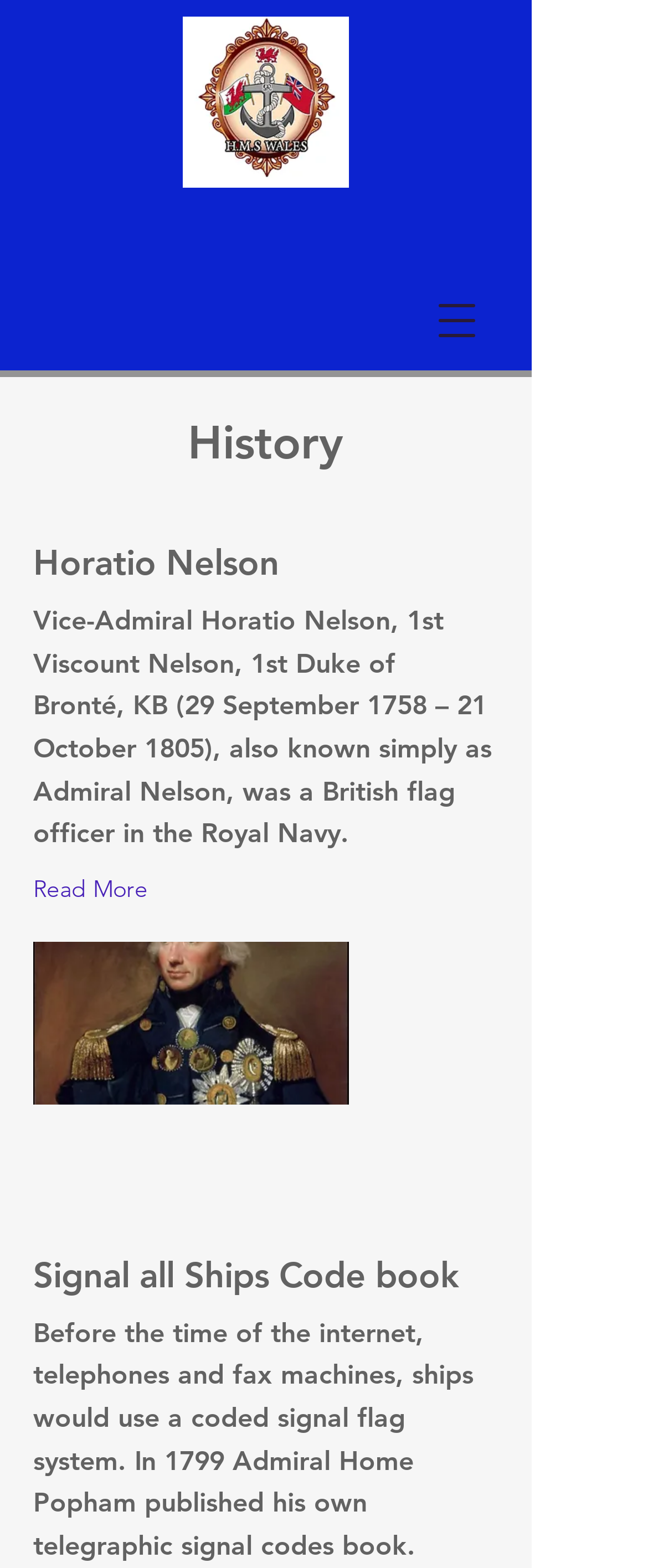Generate a comprehensive description of the contents of the webpage.

The webpage is about the history of Horatio Nelson, a British flag officer in the Royal Navy. At the top-right corner, there is a button to open a navigation menu. Below the button, there is an image of HMS Wales Broach, which takes up about a quarter of the screen width. 

To the left of the image, there are several headings and paragraphs of text. The first heading reads "History", followed by a heading "Horatio Nelson" below it. Underneath the headings, there is a paragraph of text that provides a brief biography of Horatio Nelson, including his birth and death dates, titles, and occupation. 

Below the biography, there is a "Read More" link, and next to it, there is an image of Horatio Nelson, which takes up about a quarter of the screen width. 

Further down, there is another heading "Signal all Ships Code book", followed by a paragraph of text that explains the use of coded signal flags by ships before the invention of modern communication technologies.